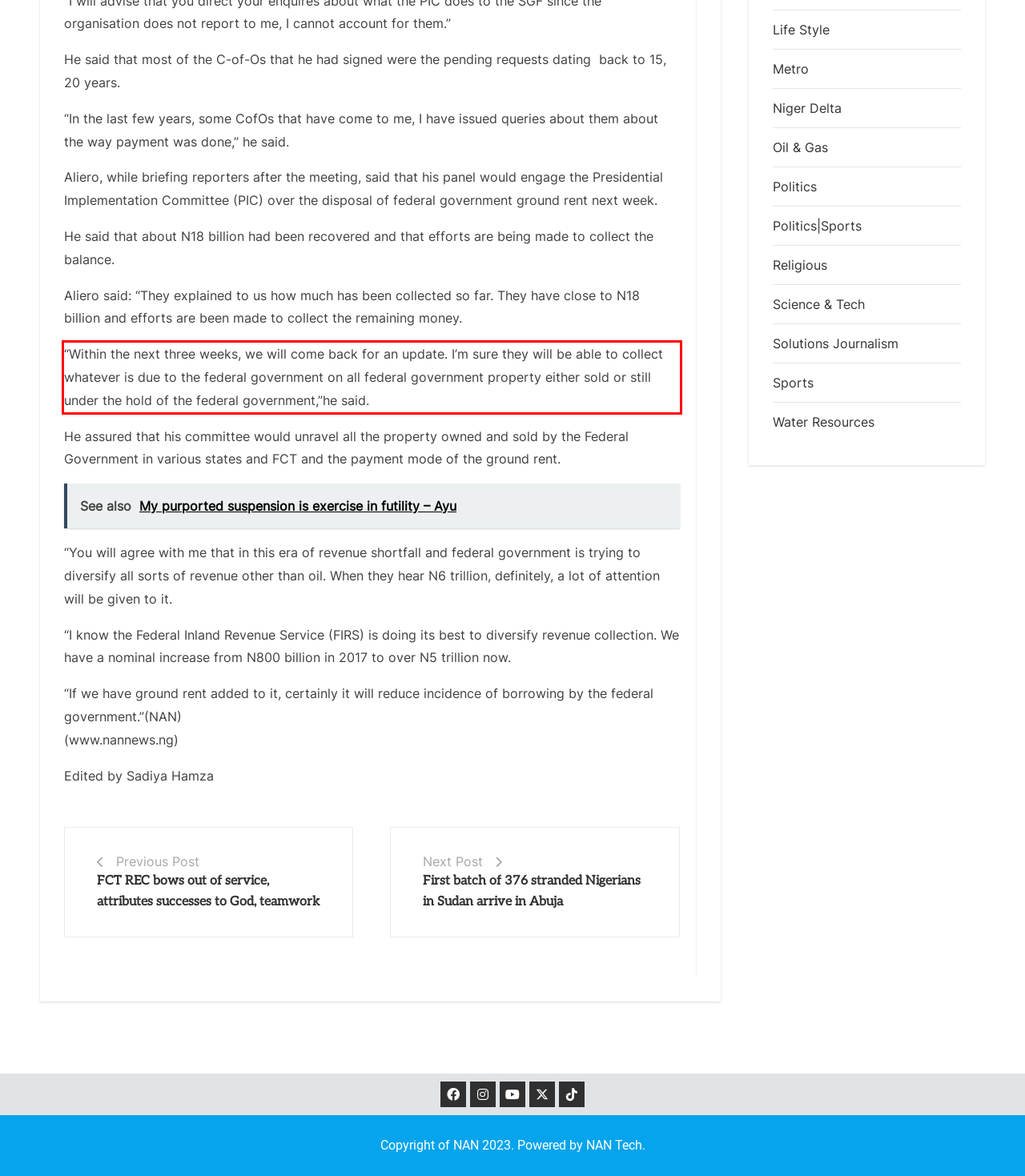You have a webpage screenshot with a red rectangle surrounding a UI element. Extract the text content from within this red bounding box.

“Within the next three weeks, we will come back for an update. I’m sure they will be able to collect whatever is due to the federal government on all federal government property either sold or still under the hold of the federal government,”he said.